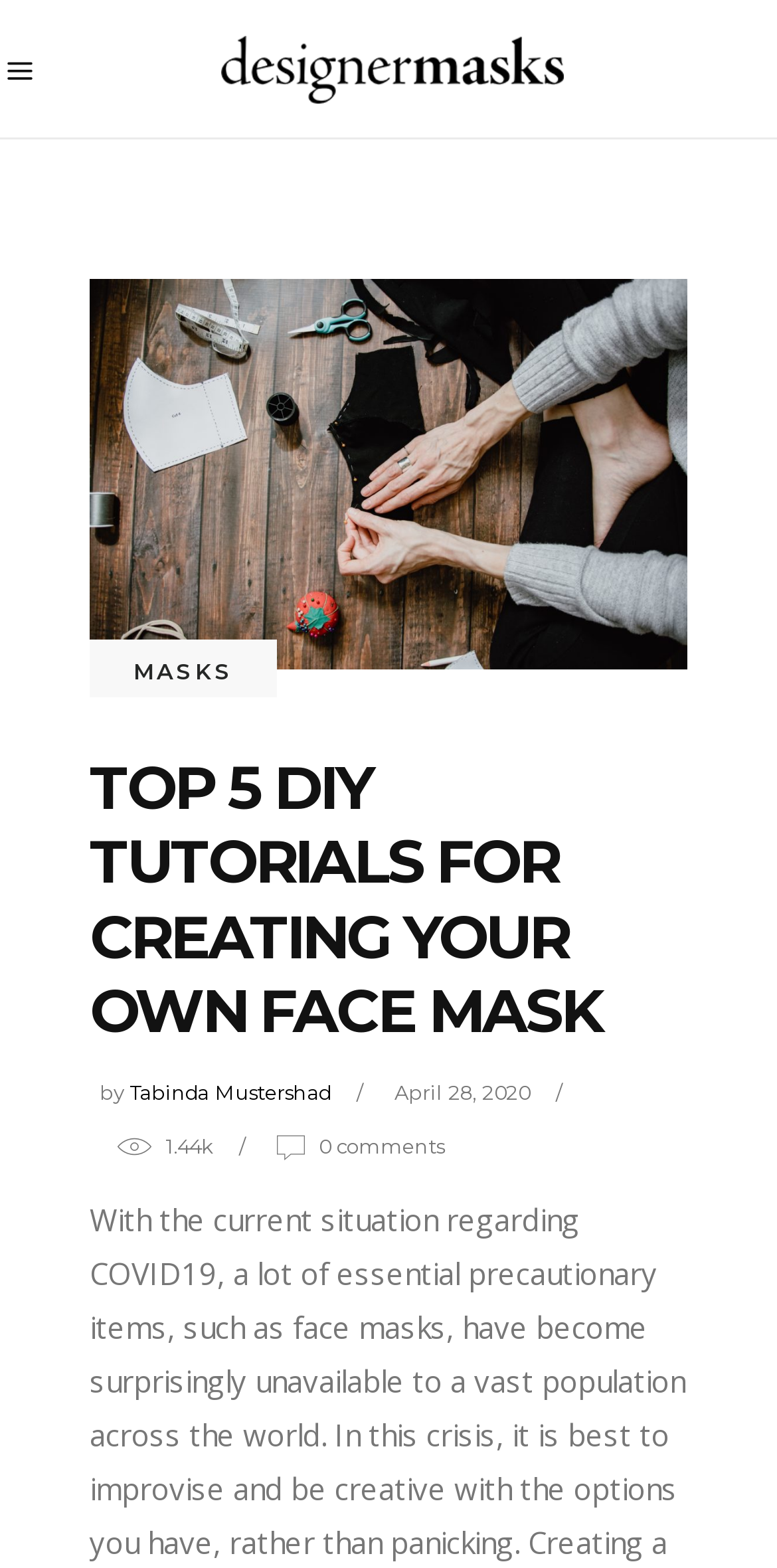When was the article published?
Please look at the screenshot and answer in one word or a short phrase.

April 28, 2020